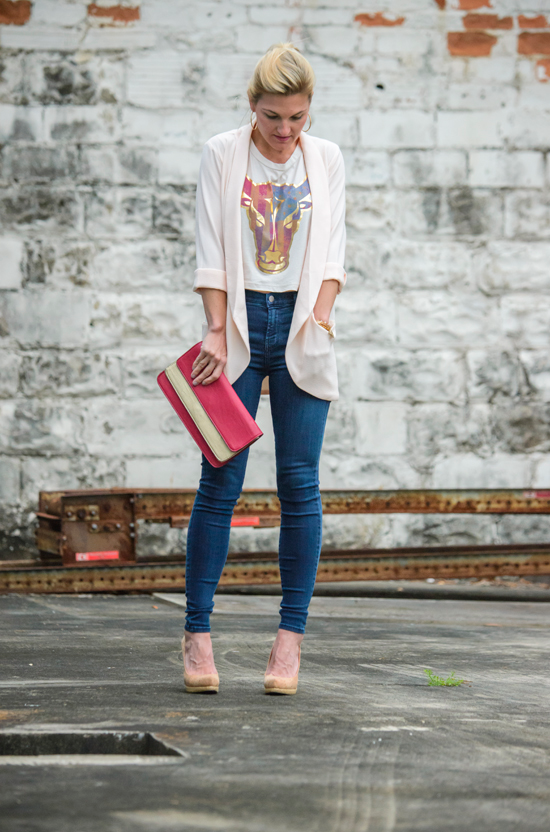Describe the image with as much detail as possible.

In this stylish urban setting, a woman stands gracefully, exuding confidence and fashion-forward flair. She's dressed in a light, creamy blazer that adds a touch of sophistication to her outfit. Underneath, she wears a graphic tee featuring a colorful lion's face, combining artistry with casual ease. Her fitted dark jeans enhance her silhouette, showcasing a modern, chic look. 

Accessorized with a bold, two-tone clutch in pink and cream, she adds a pop of color that contrasts beautifully with her attire. Finished with stylish nude heels, she stands atop a concrete surface, framed by a backdrop of rustic, textured walls with exposed brick accents. The overall image captures a perfect blend of contemporary style and casual elegance, ideal for a trendy city vibe.